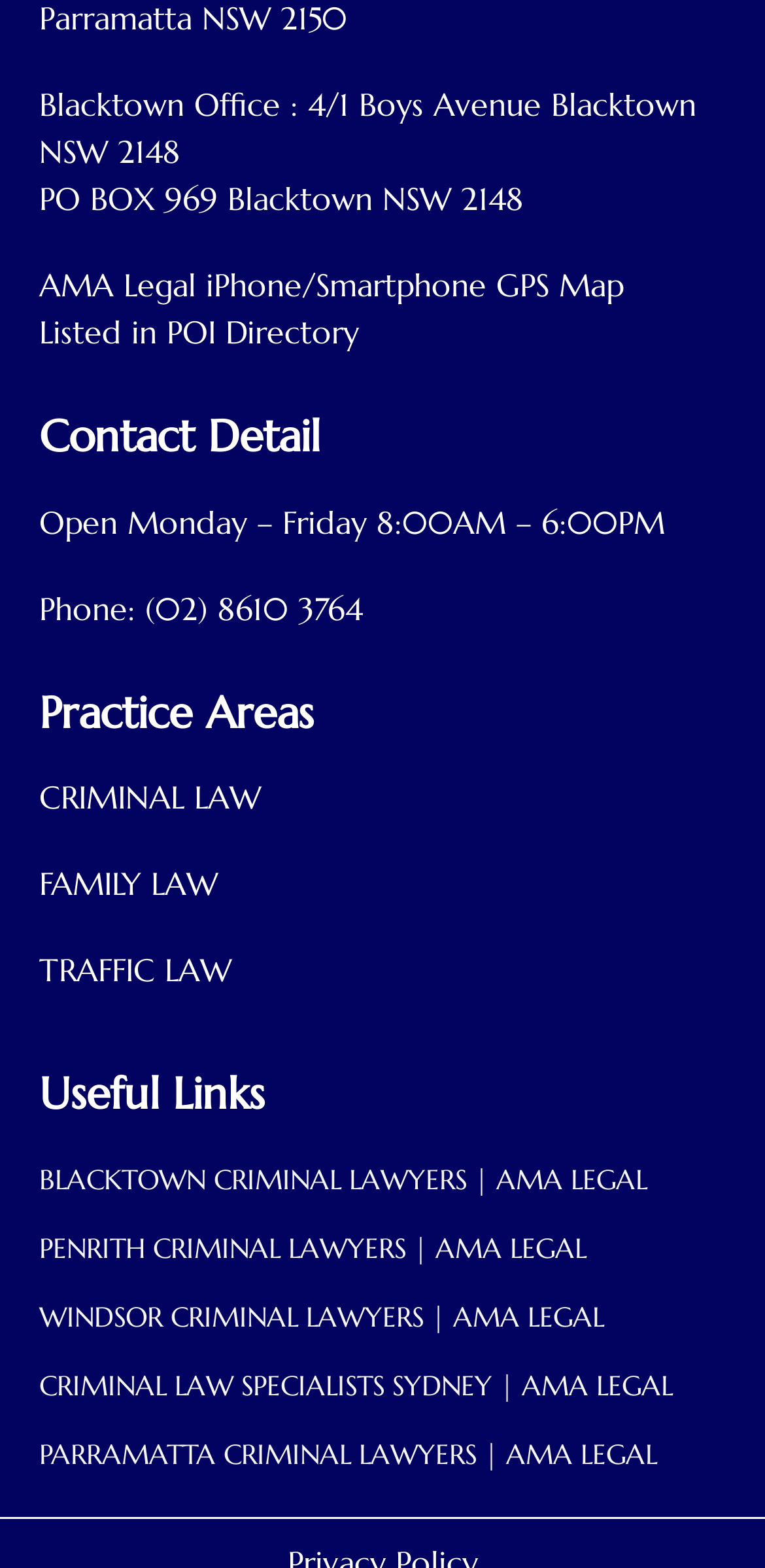Predict the bounding box coordinates of the UI element that matches this description: "(02) 8610 3764". The coordinates should be in the format [left, top, right, bottom] with each value between 0 and 1.

[0.19, 0.375, 0.474, 0.4]